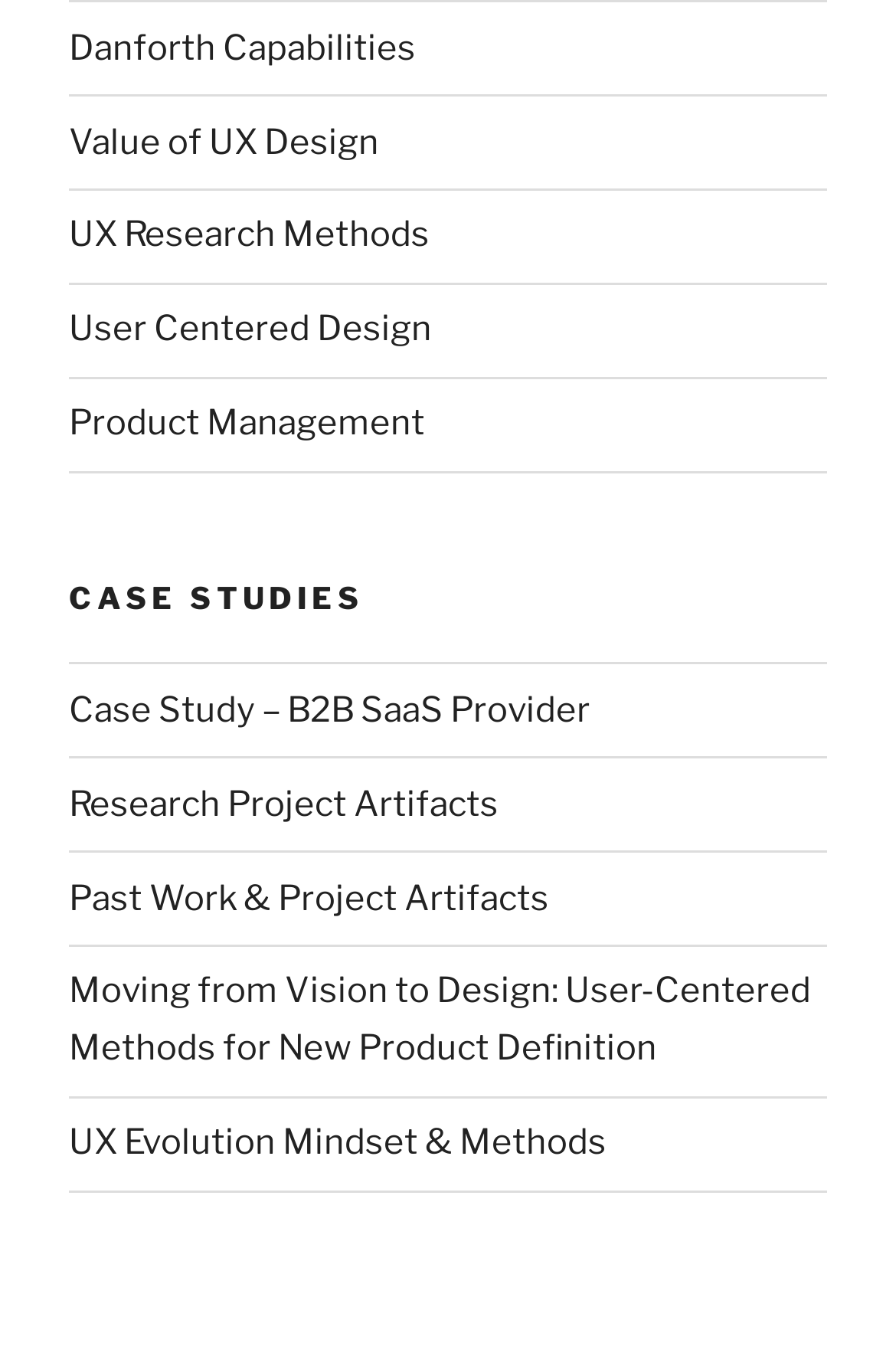Please determine the bounding box coordinates of the element's region to click for the following instruction: "explore User Centered Design".

[0.077, 0.228, 0.482, 0.258]